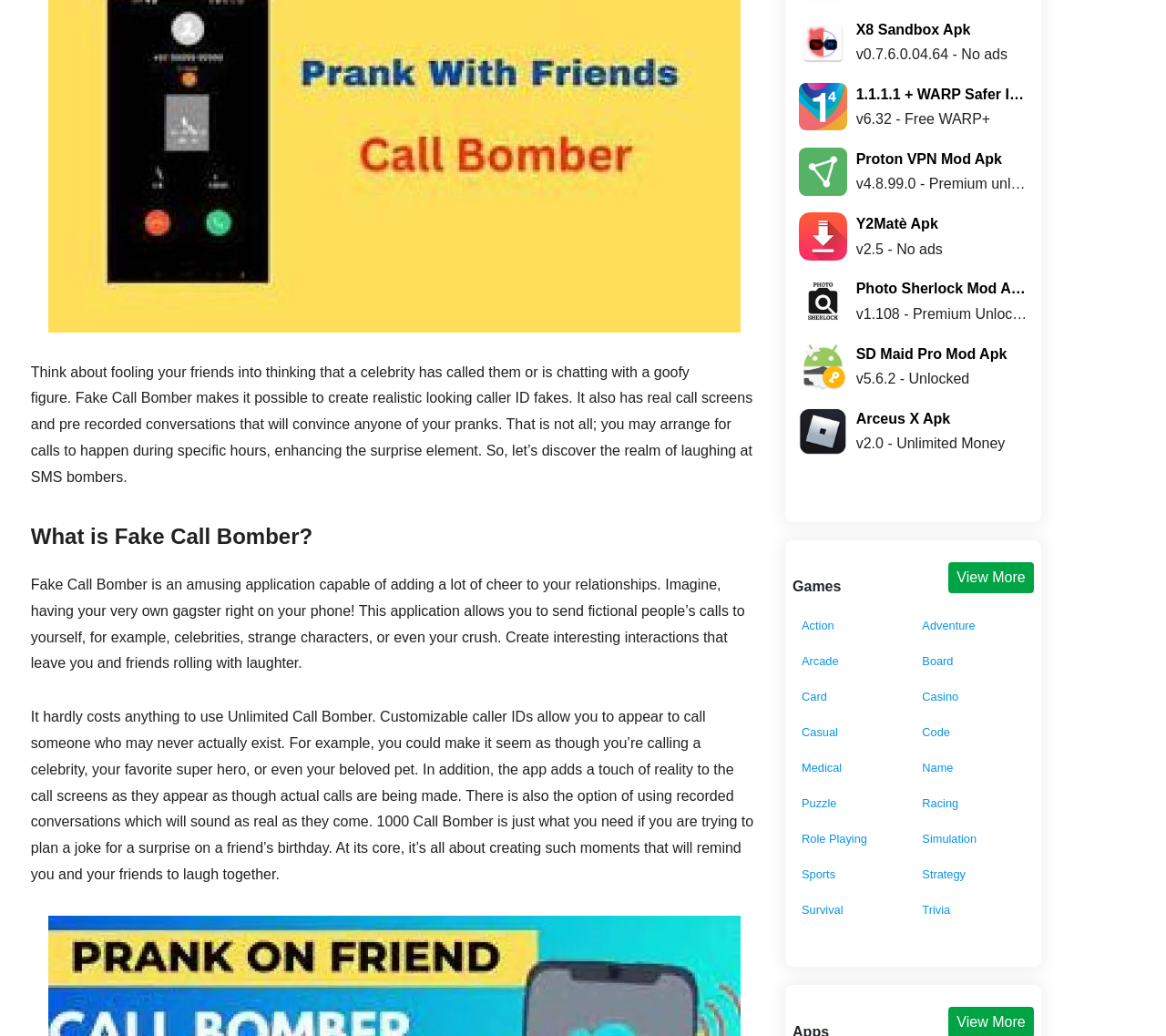Can you customize caller IDs in Fake Call Bomber?
Using the screenshot, give a one-word or short phrase answer.

Yes